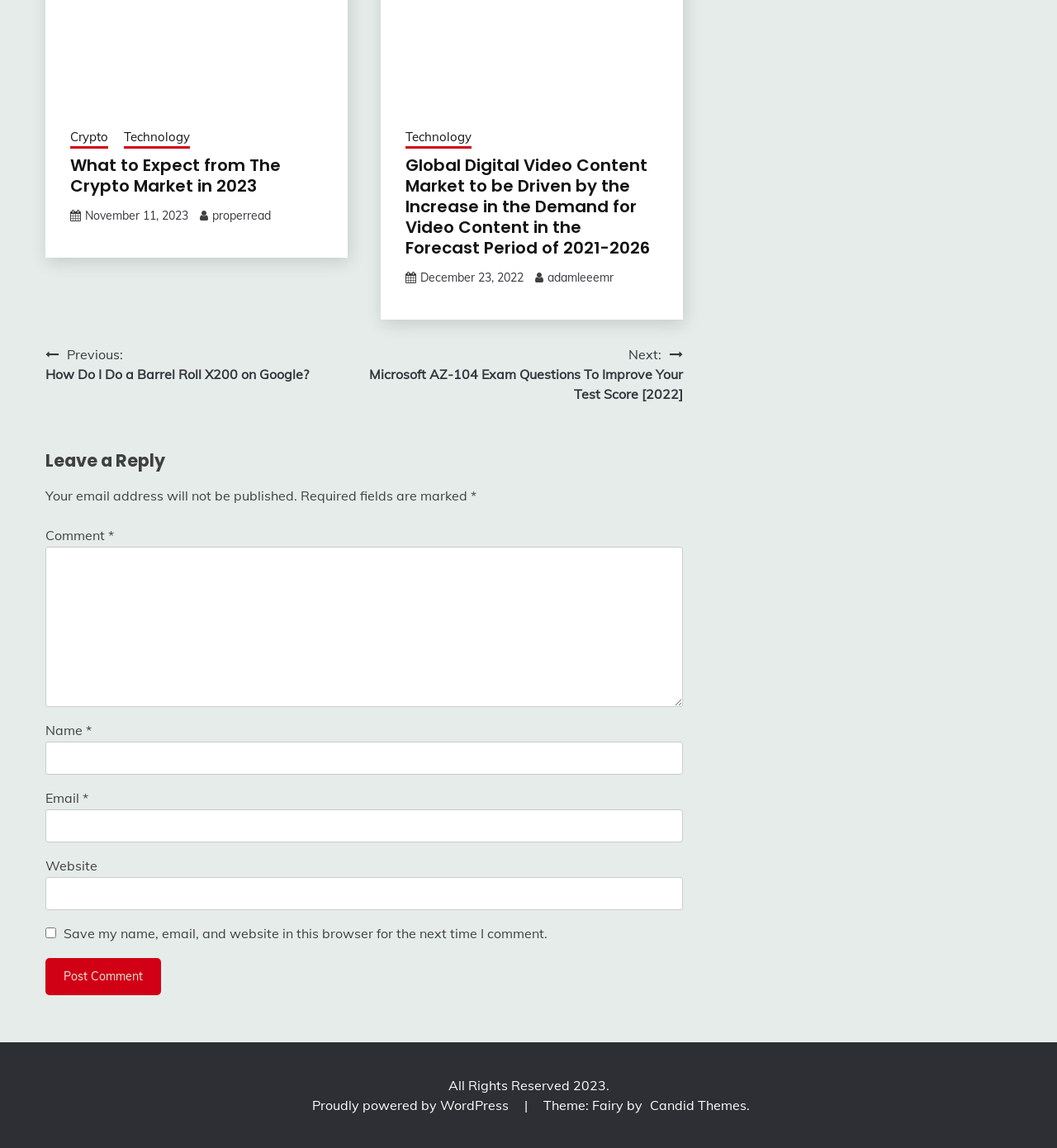Answer the question using only one word or a concise phrase: What is the copyright year of this website?

2023